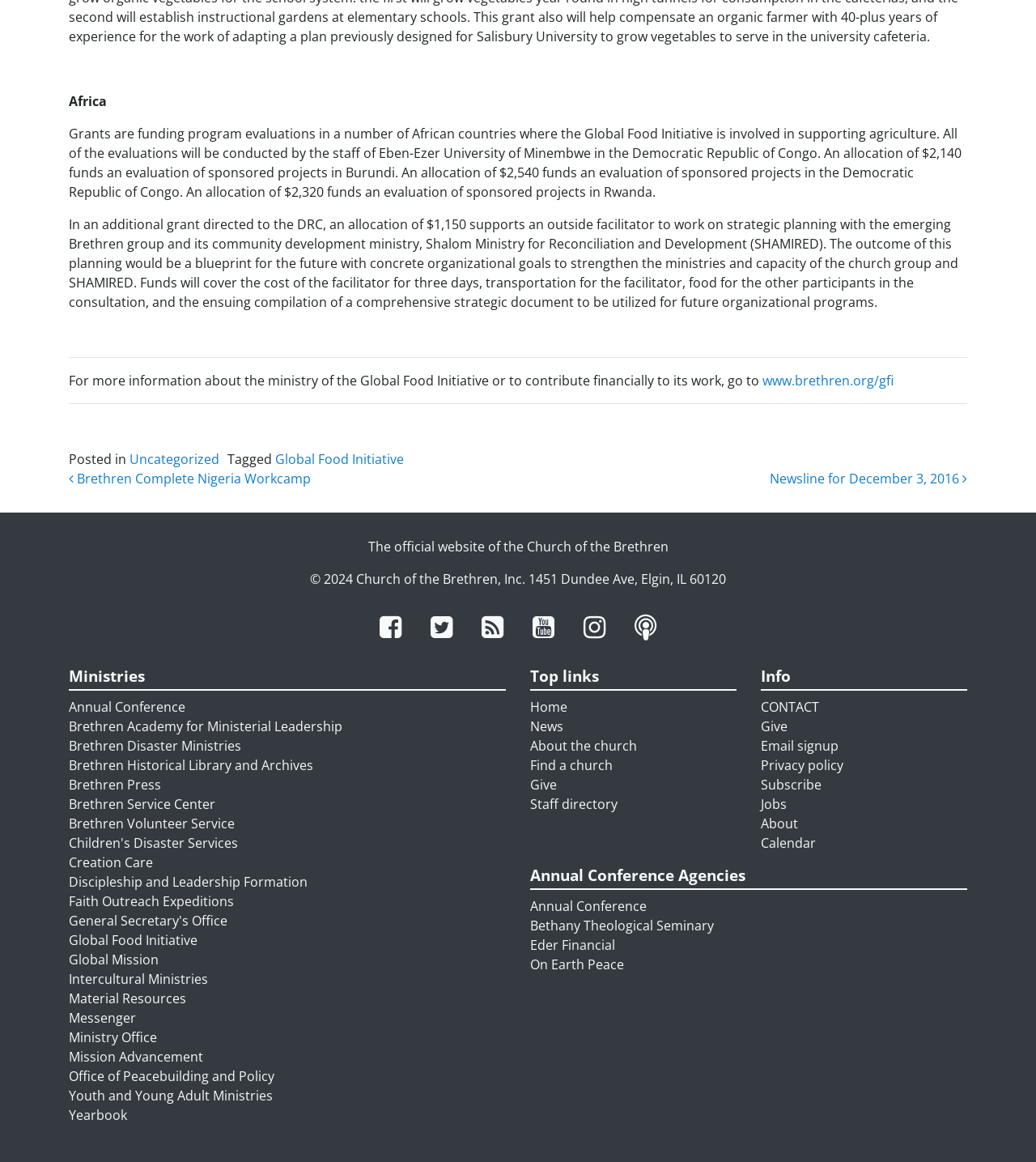Please identify the bounding box coordinates for the region that you need to click to follow this instruction: "Visit the Brethren website".

[0.355, 0.463, 0.645, 0.478]